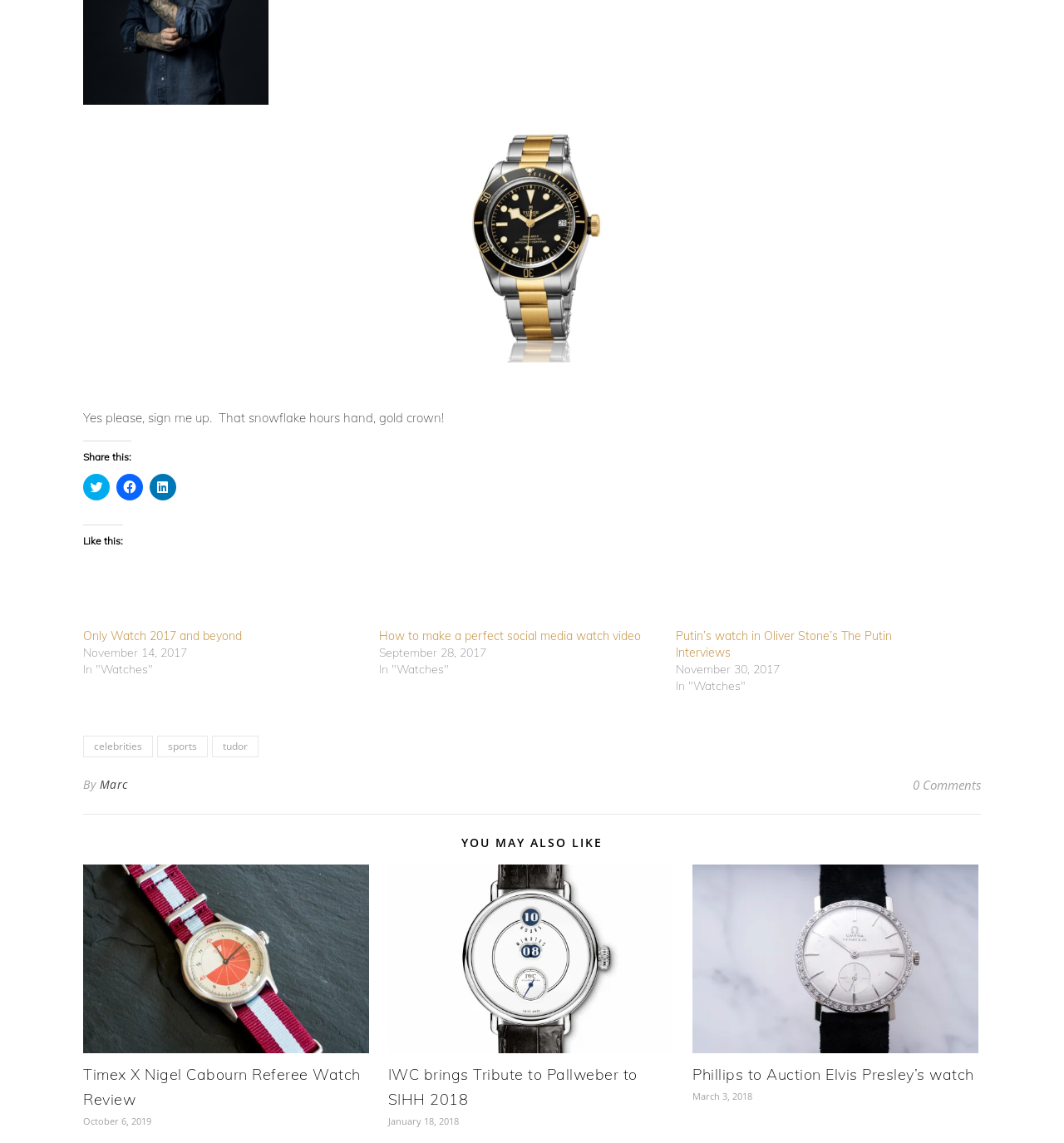Answer the question below using just one word or a short phrase: 
What is the title of the first shared post?

How to make a perfect social media watch video